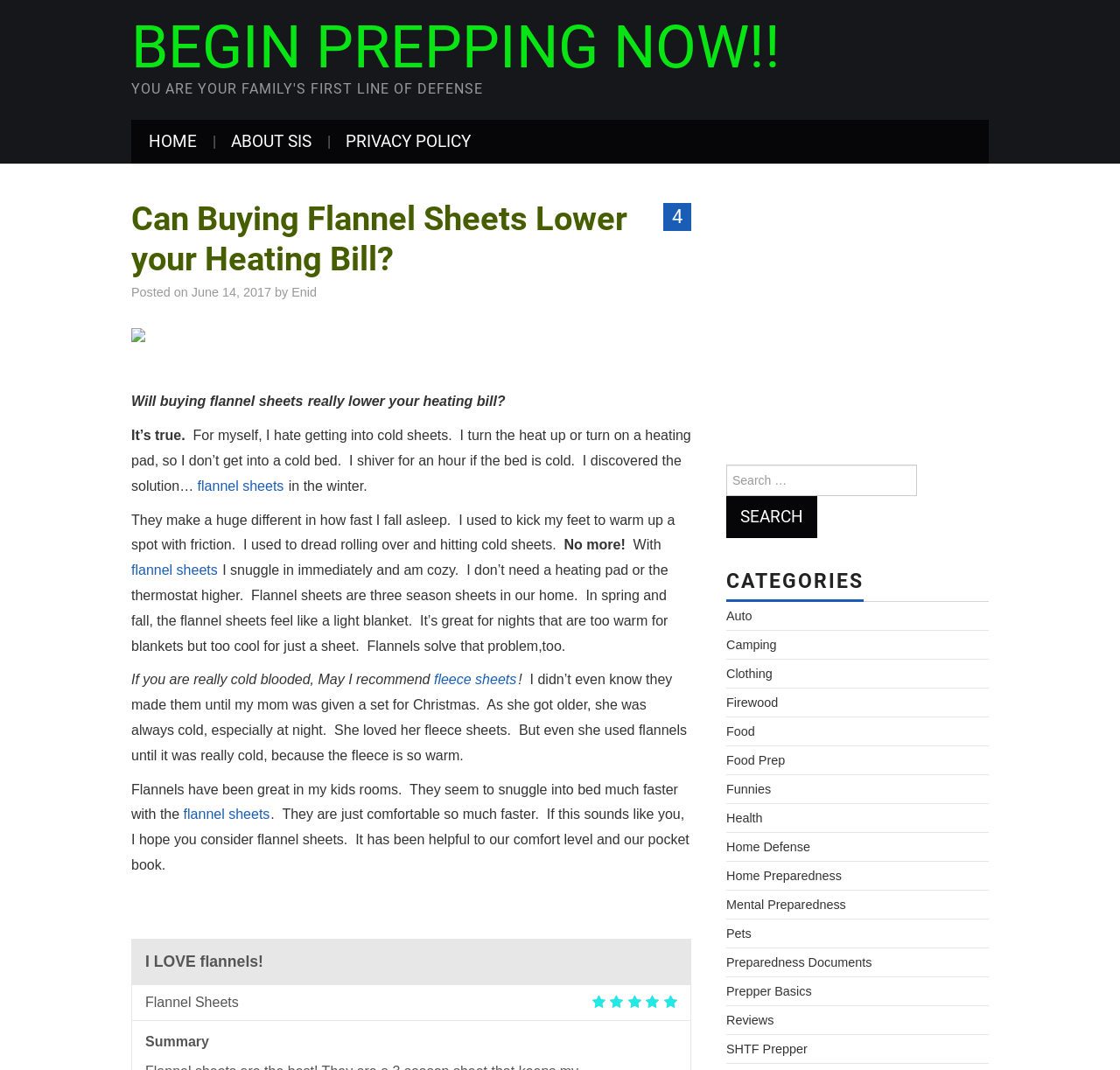Give the bounding box coordinates for this UI element: "Home". The coordinates should be four float numbers between 0 and 1, arranged as [left, top, right, bottom].

None